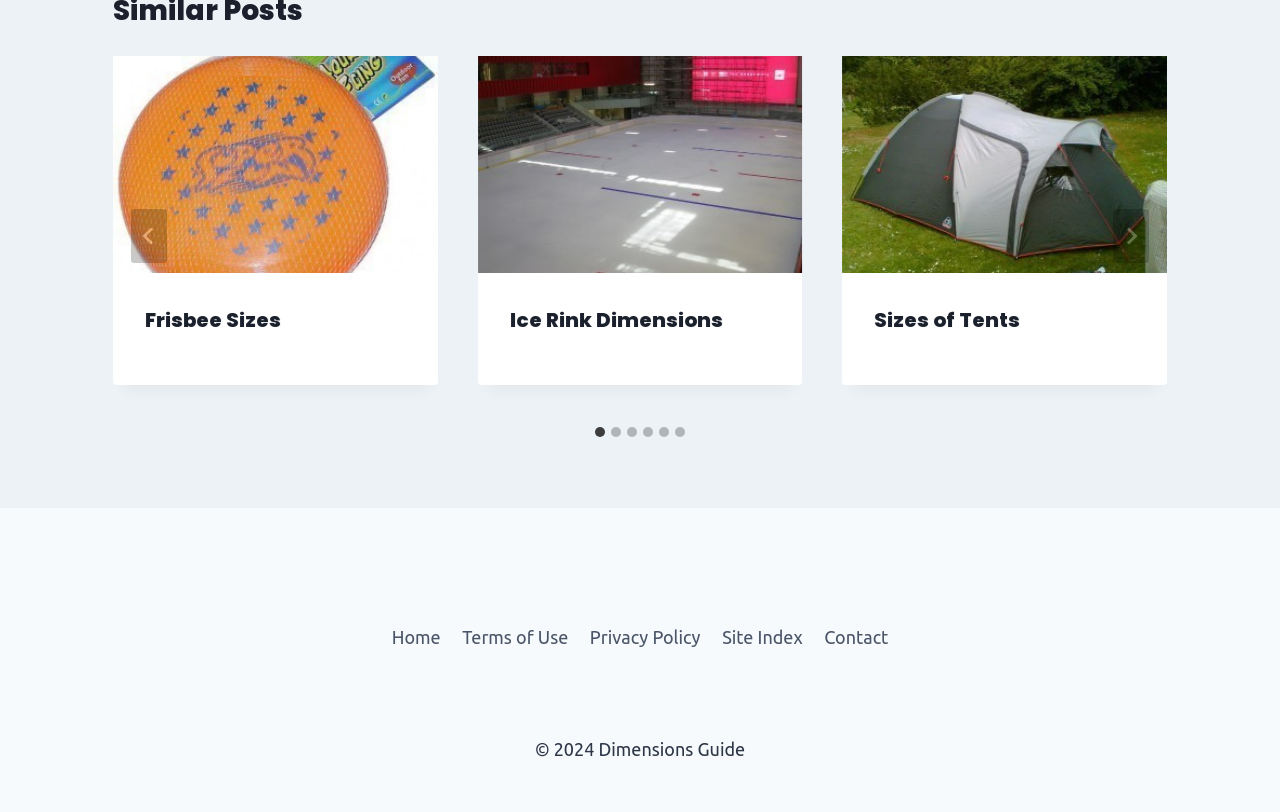Provide a one-word or one-phrase answer to the question:
What is the purpose of the 'Next' button?

To navigate to the next slide